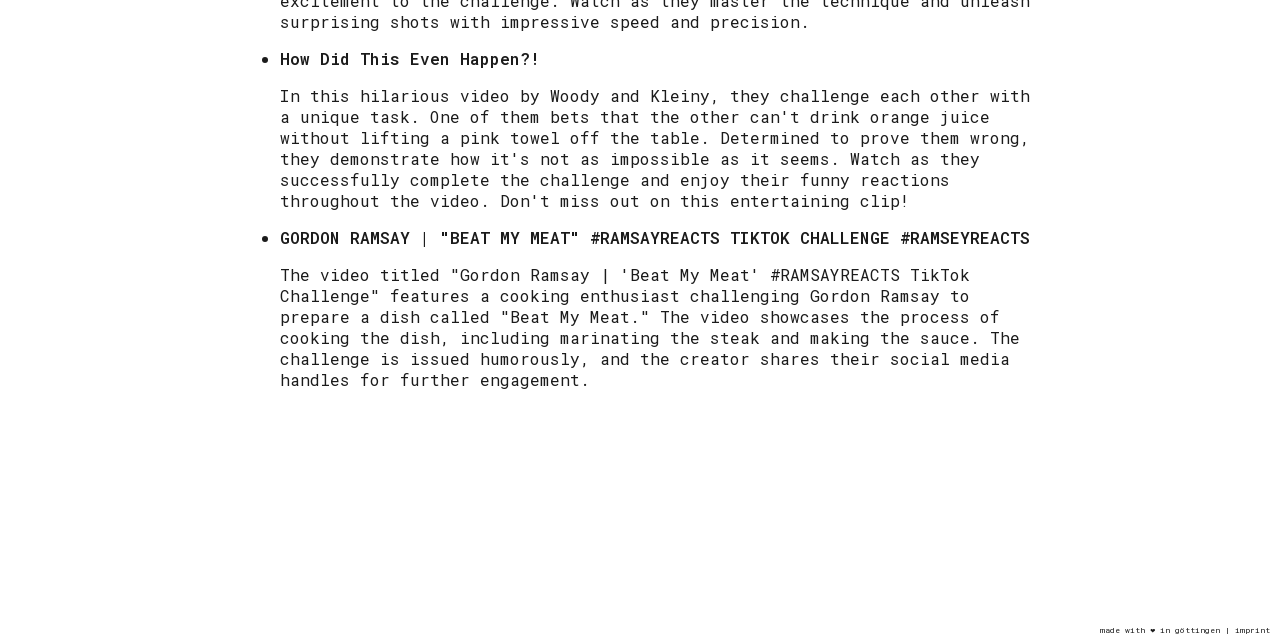From the webpage screenshot, predict the bounding box coordinates (top-left x, top-left y, bottom-right x, bottom-right y) for the UI element described here: göttingen

[0.918, 0.977, 0.953, 0.992]